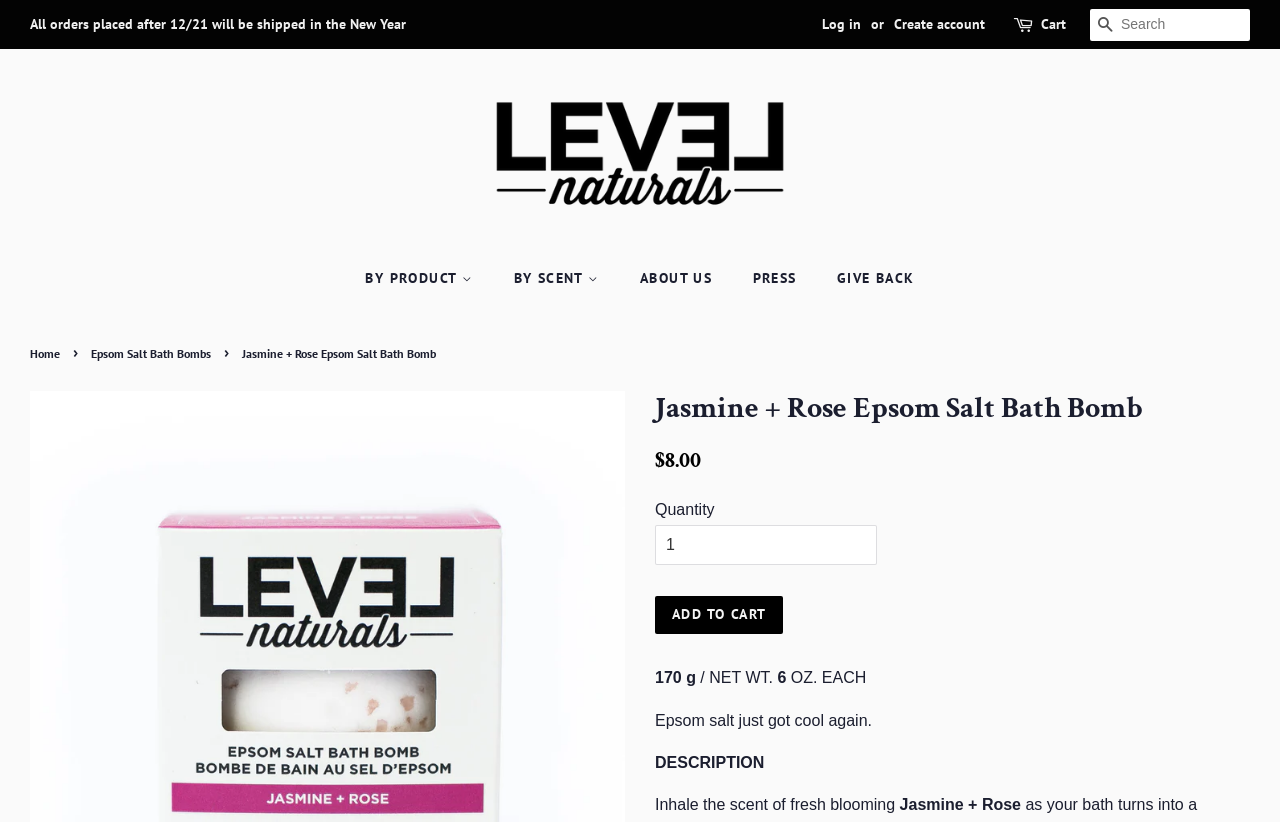Provide the bounding box coordinates of the section that needs to be clicked to accomplish the following instruction: "Add to cart."

[0.512, 0.726, 0.612, 0.772]